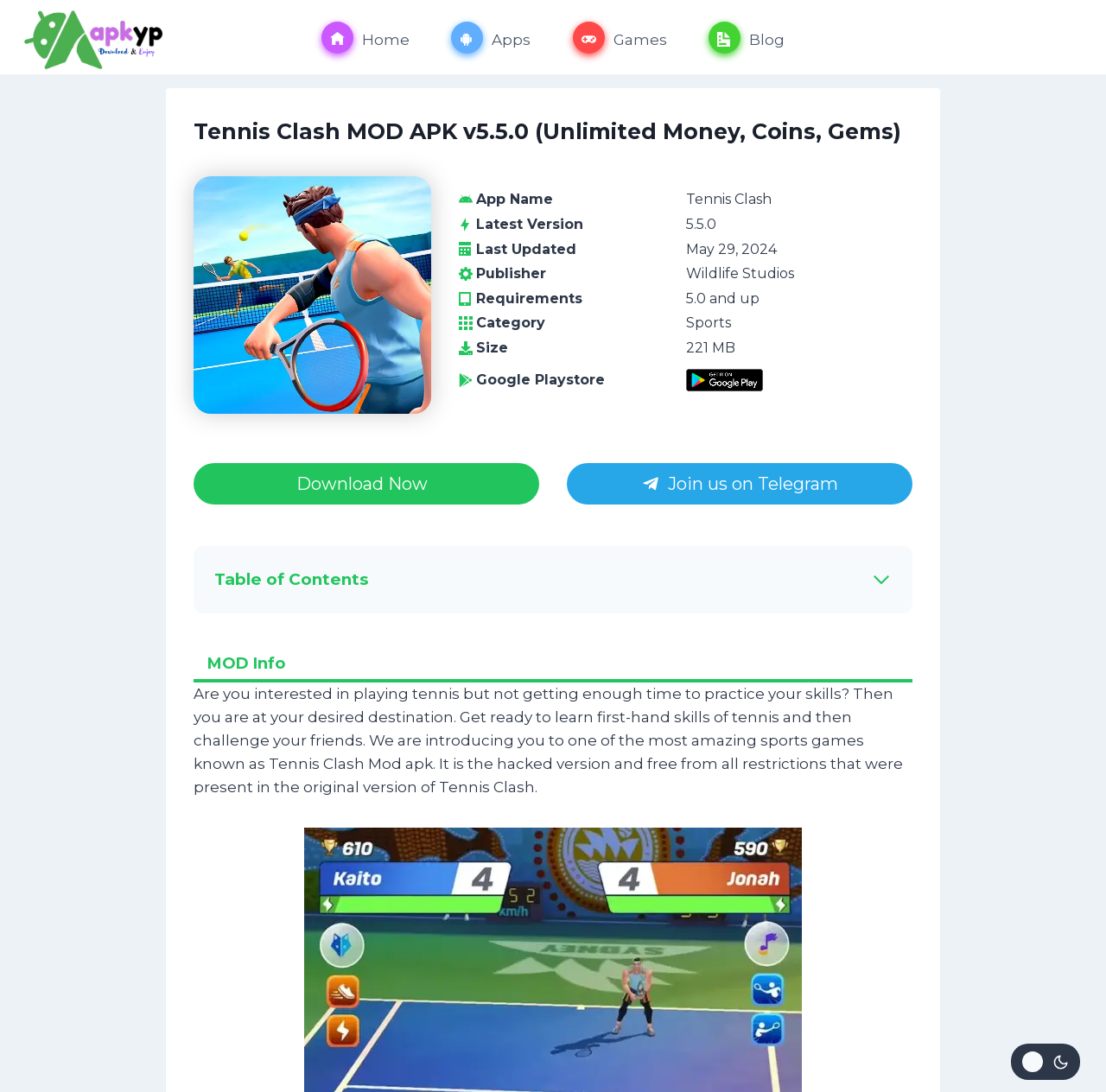Indicate the bounding box coordinates of the element that needs to be clicked to satisfy the following instruction: "Click the 'Download Now' button". The coordinates should be four float numbers between 0 and 1, i.e., [left, top, right, bottom].

[0.175, 0.424, 0.488, 0.462]